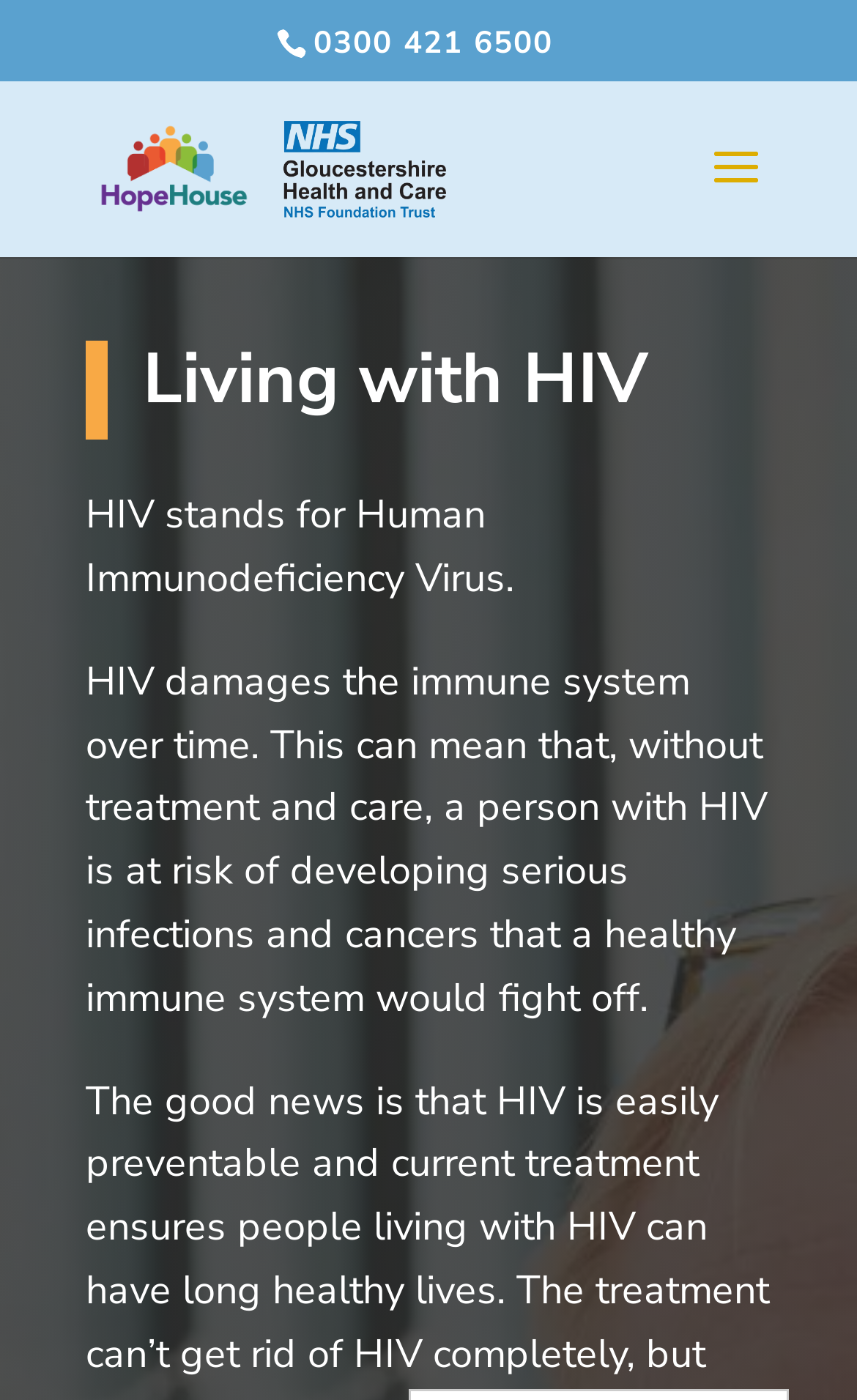What is the risk of not treating HIV?
Answer the question based on the image using a single word or a brief phrase.

Serious infections and cancers